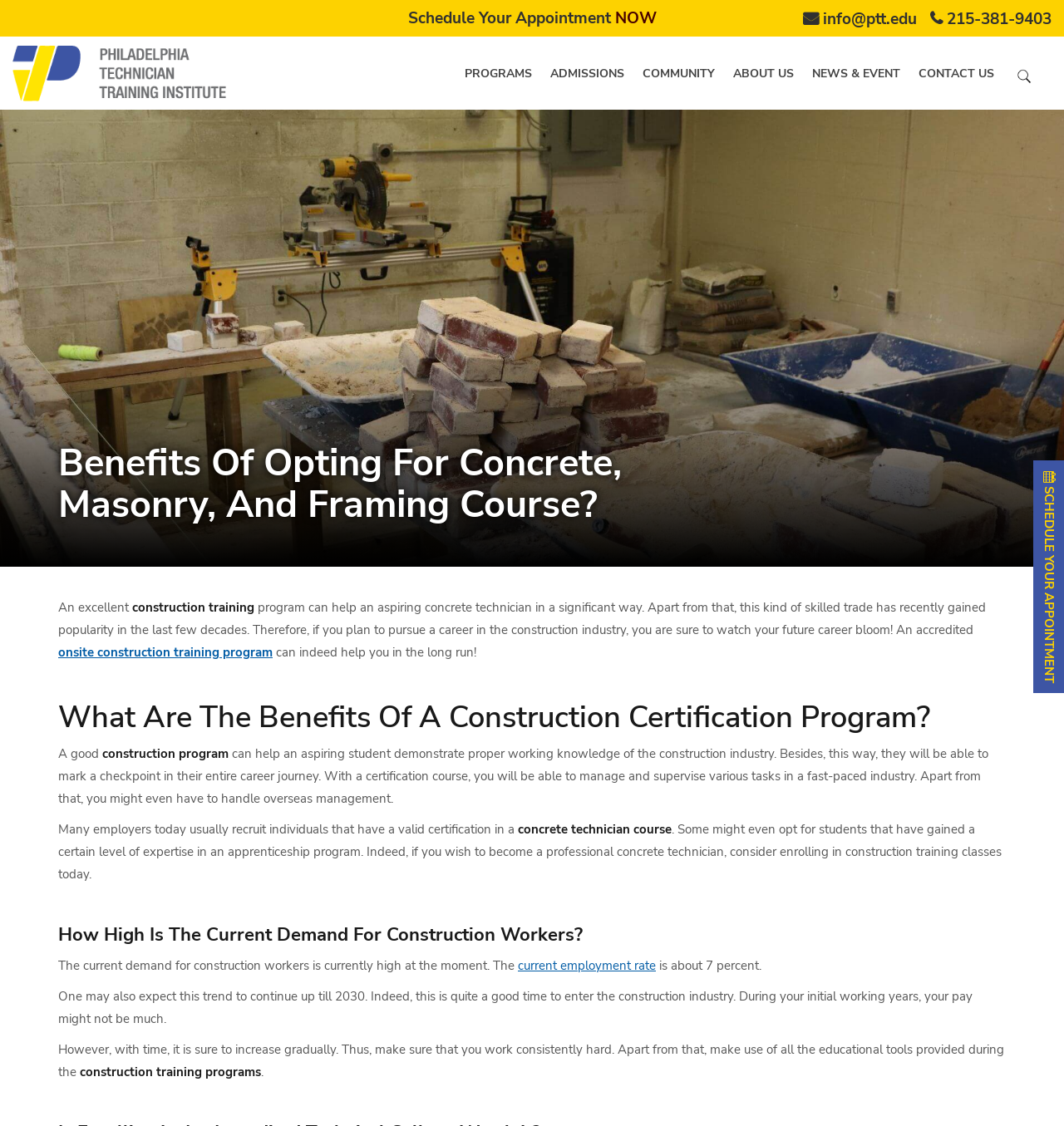Please find the bounding box coordinates for the clickable element needed to perform this instruction: "Click on '(978) 250-3800'".

None